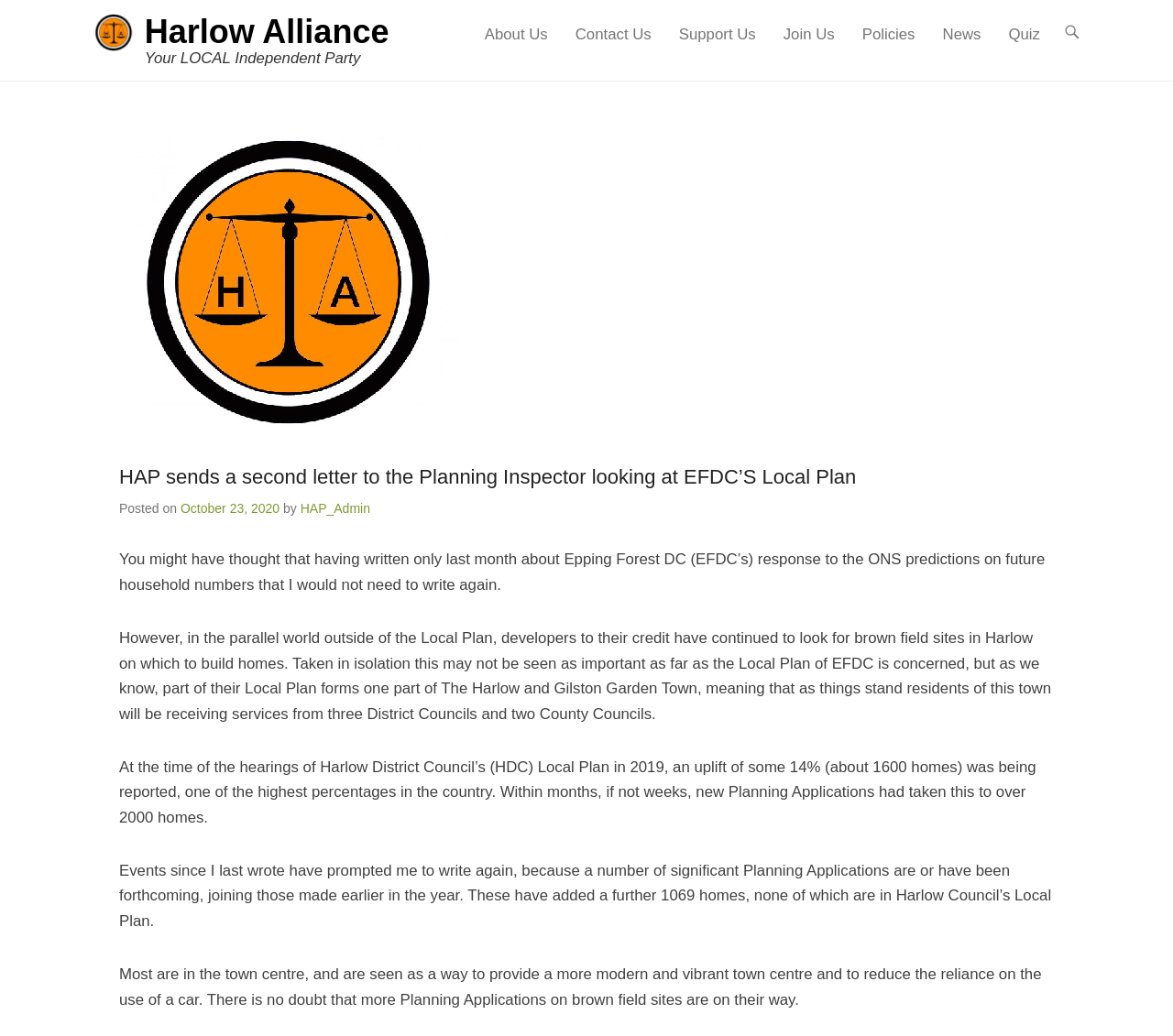Locate the bounding box coordinates of the clickable region to complete the following instruction: "Read the article 'HAP sends a second letter to the Planning Inspector looking at EFDC’S Local Plan'."

[0.102, 0.445, 0.898, 0.481]